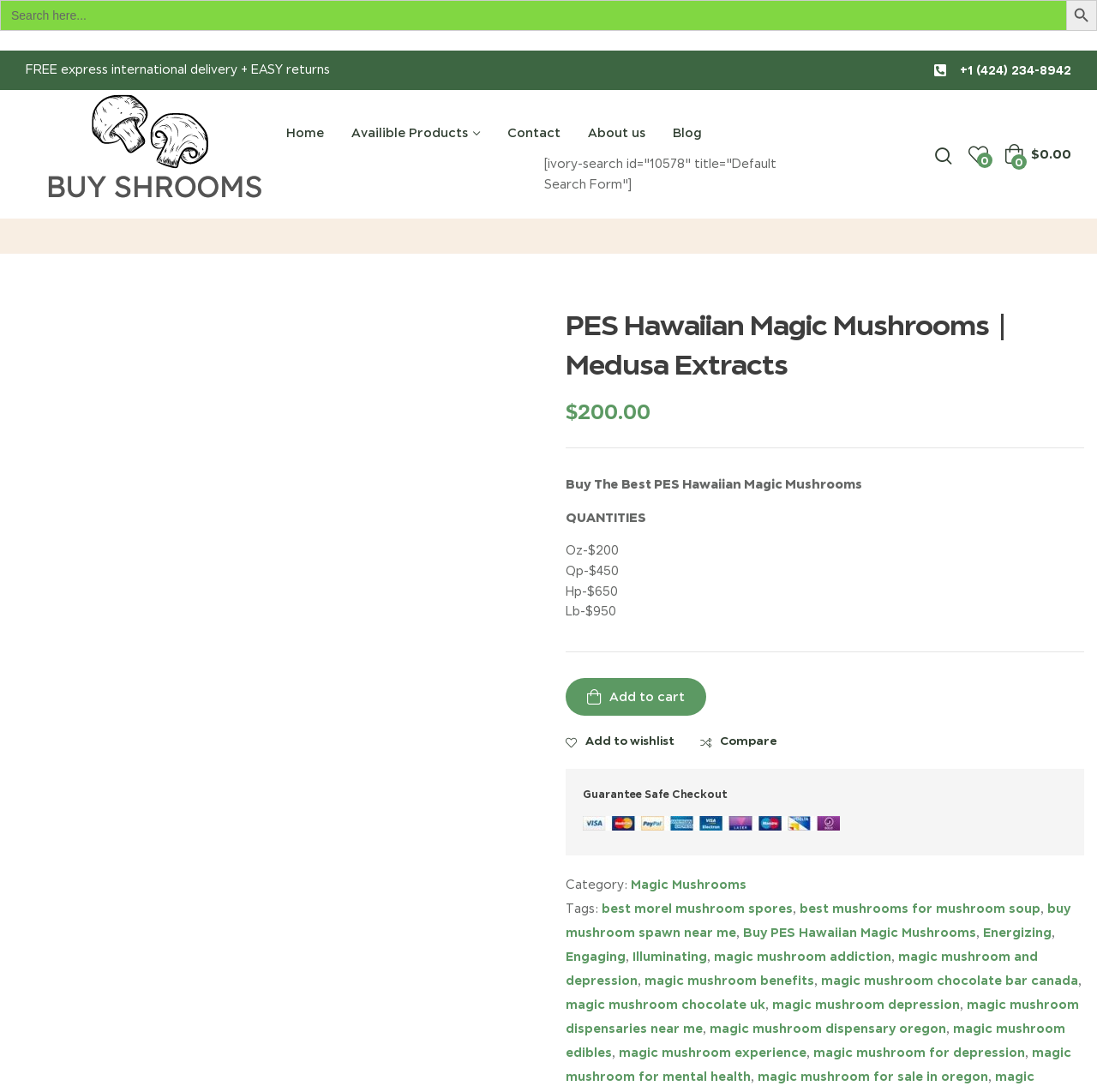Extract the text of the main heading from the webpage.

PES Hawaiian Magic Mushrooms | Medusa Extracts